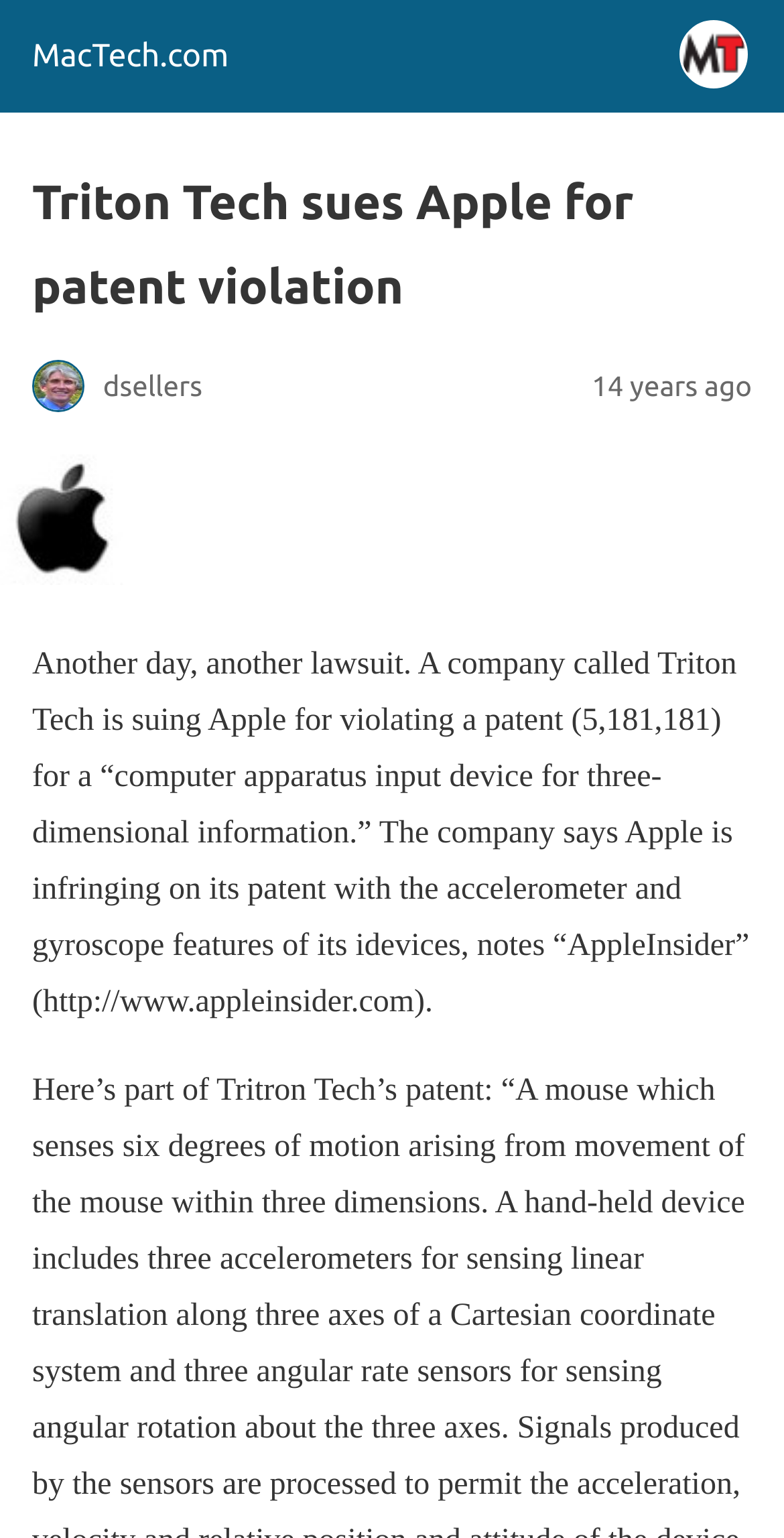Respond to the question with just a single word or phrase: 
Who is suing Apple?

Triton Tech